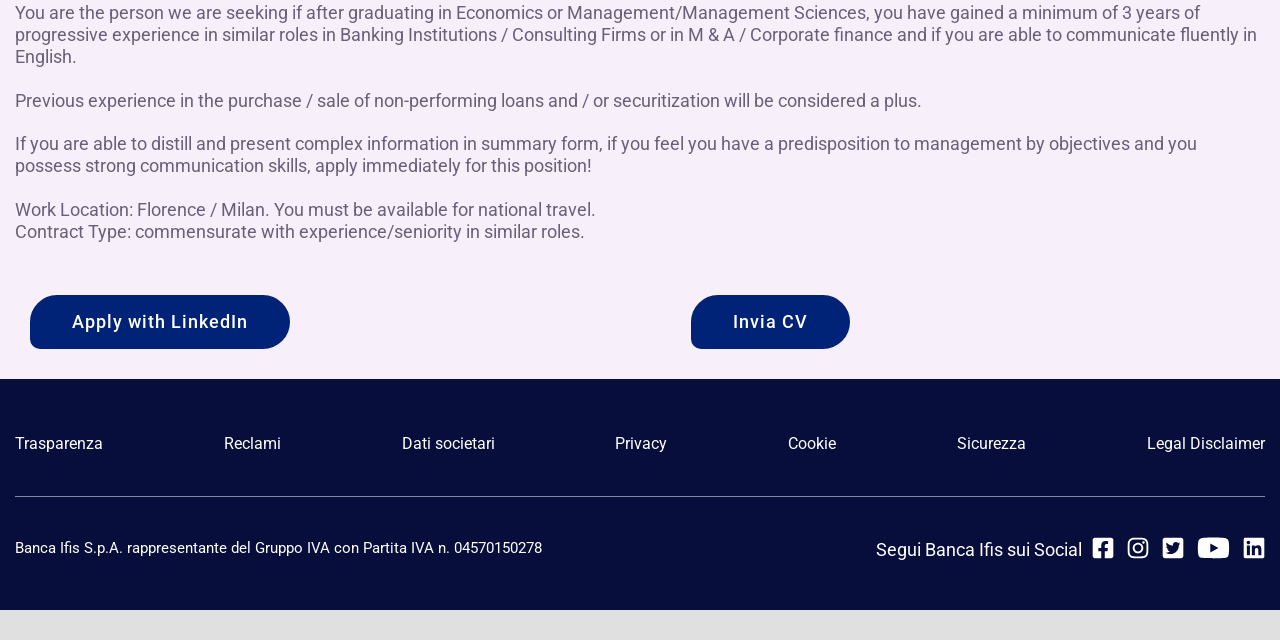Determine the bounding box coordinates of the UI element described below. Use the format (top-left x, top-left y, bottom-right x, bottom-right y) with floating point numbers between 0 and 1: value="Invia CV"

[0.539, 0.461, 0.664, 0.546]